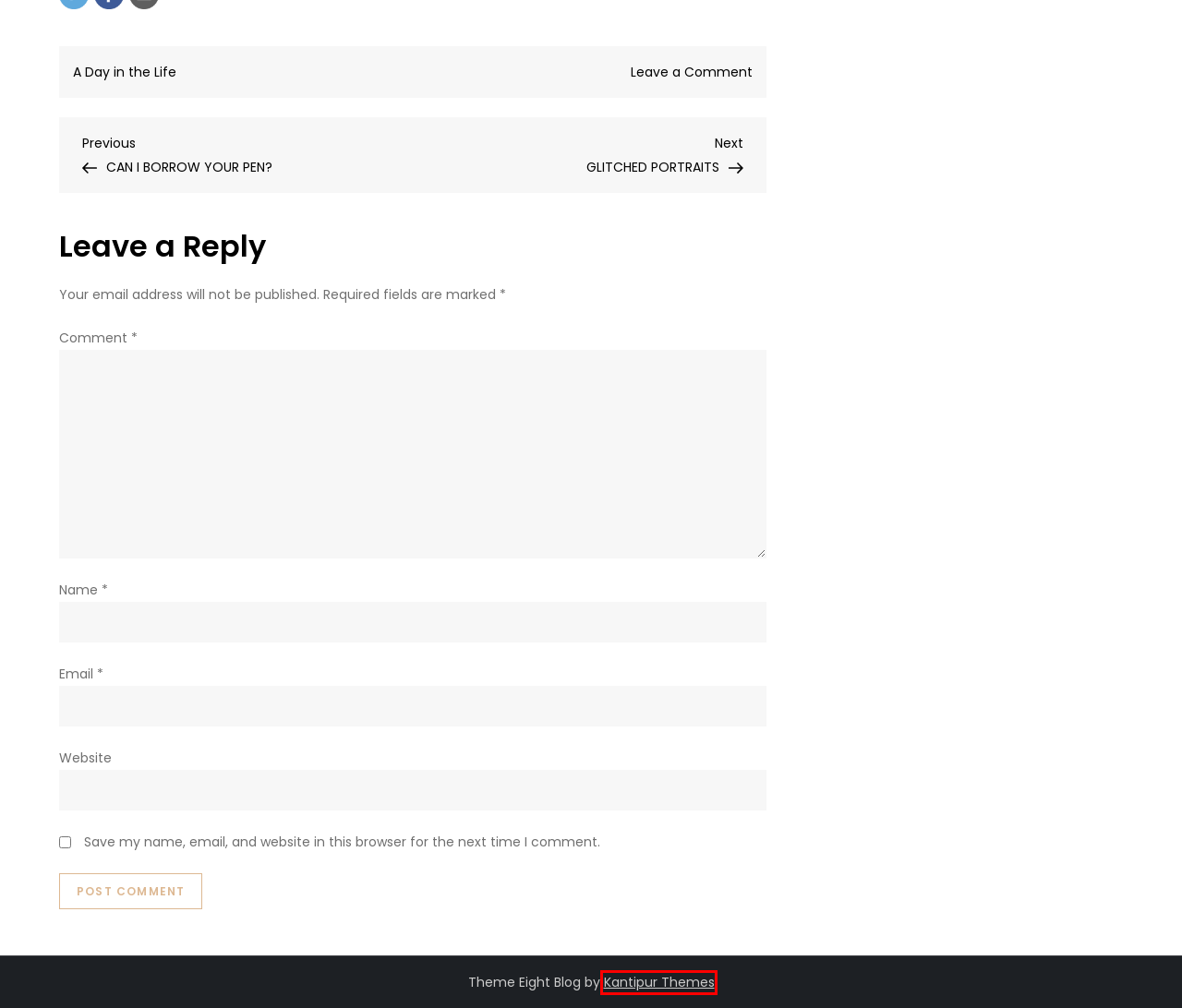You have a screenshot of a webpage, and a red bounding box highlights an element. Select the webpage description that best fits the new page after clicking the element within the bounding box. Options are:
A. Kantipur Themes
B. admin - BECKY'S BLOG
C. A Day in the Life - BECKY'S BLOG
D. GLITCHED PORTRAITS - BECKY'S BLOG
E. ABOUT BECKY - BECKY'S BLOG
F. CAN I BORROW YOUR PEN? - BECKY'S BLOG
G. Contact - BECKY'S BLOG
H. BECKY'S BLOG -

A